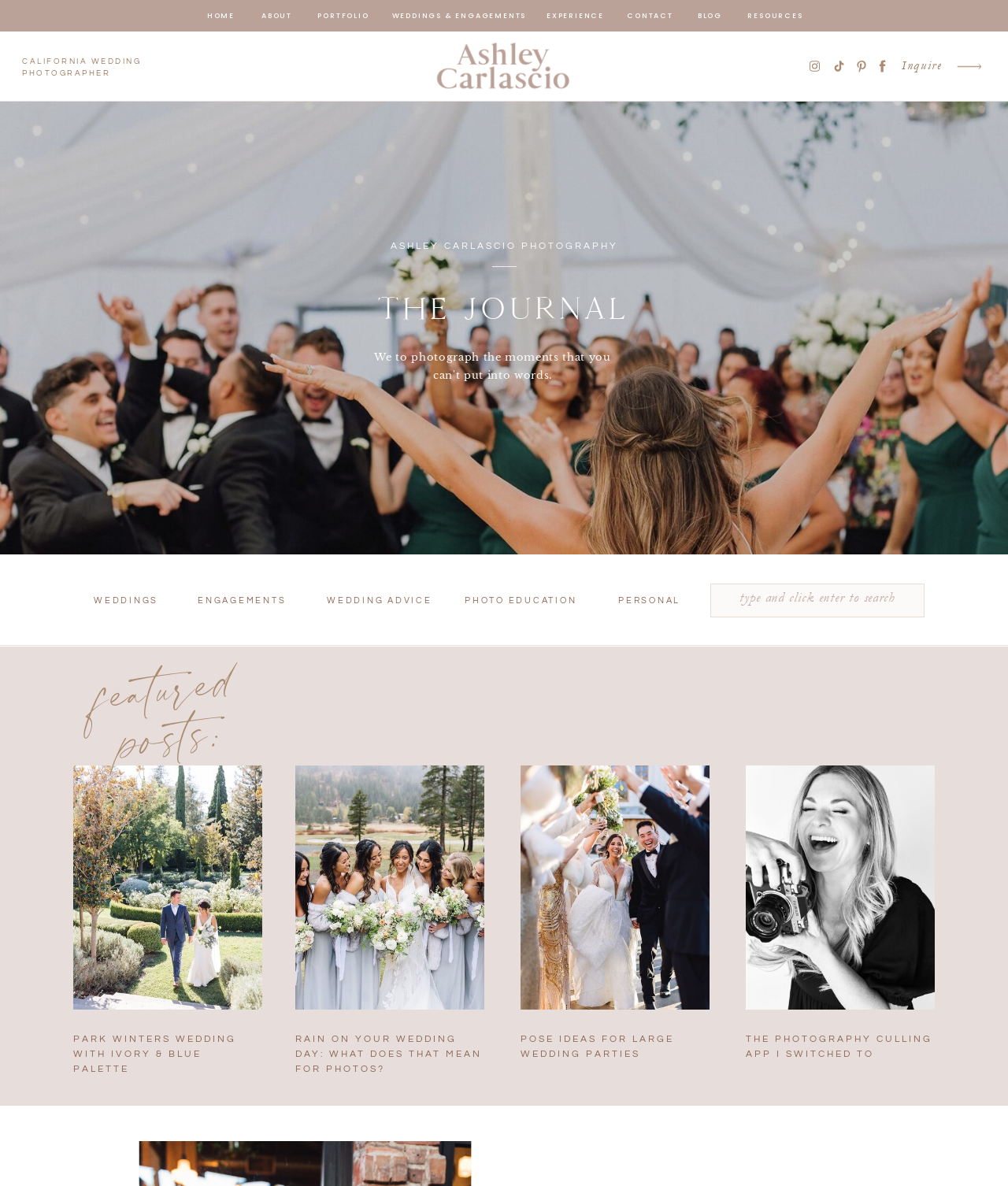Please identify the bounding box coordinates of the area that needs to be clicked to follow this instruction: "Click on HOME".

[0.205, 0.009, 0.233, 0.017]